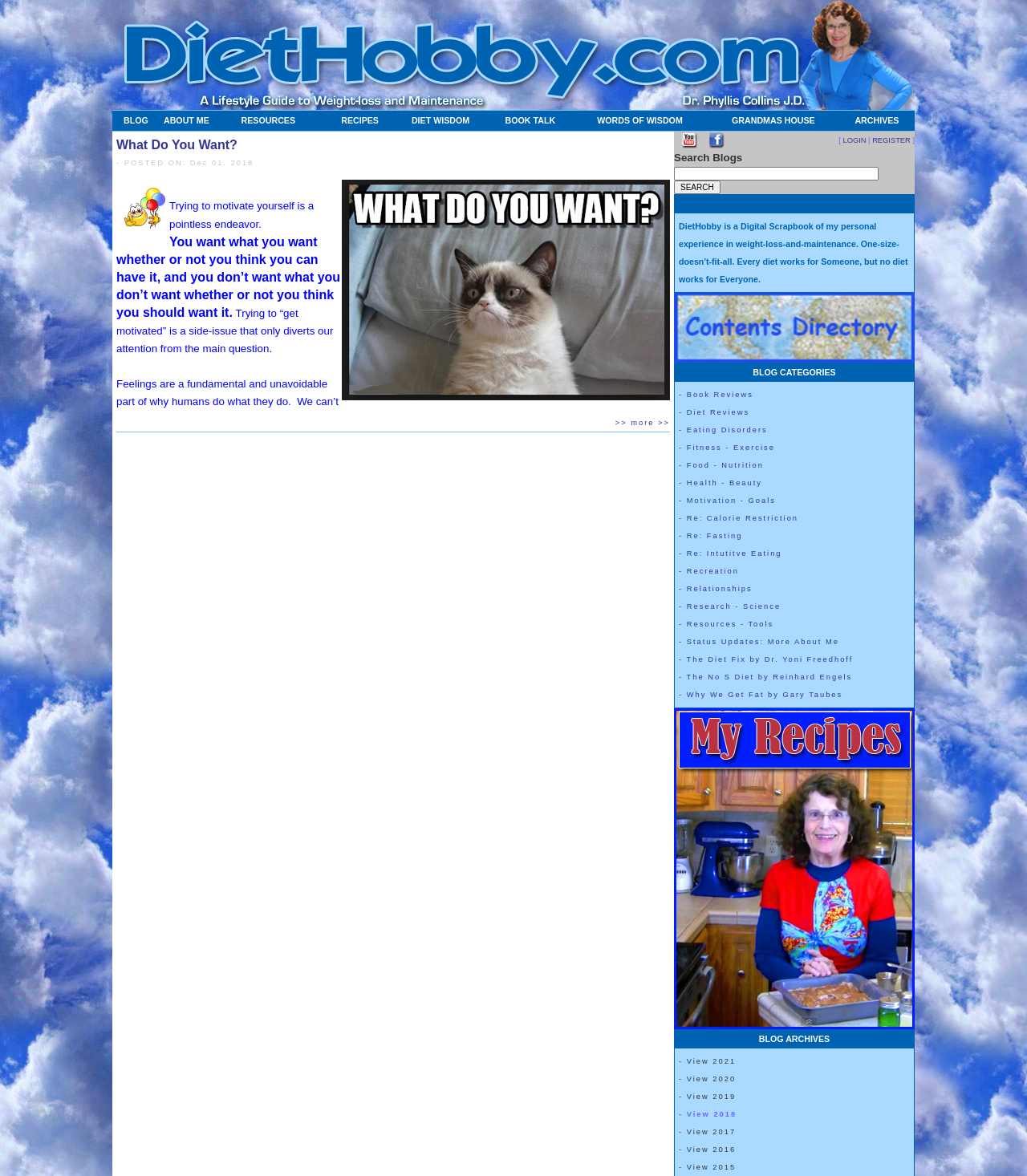Please find the bounding box coordinates of the element that you should click to achieve the following instruction: "View more of the post". The coordinates should be presented as four float numbers between 0 and 1: [left, top, right, bottom].

[0.599, 0.356, 0.652, 0.363]